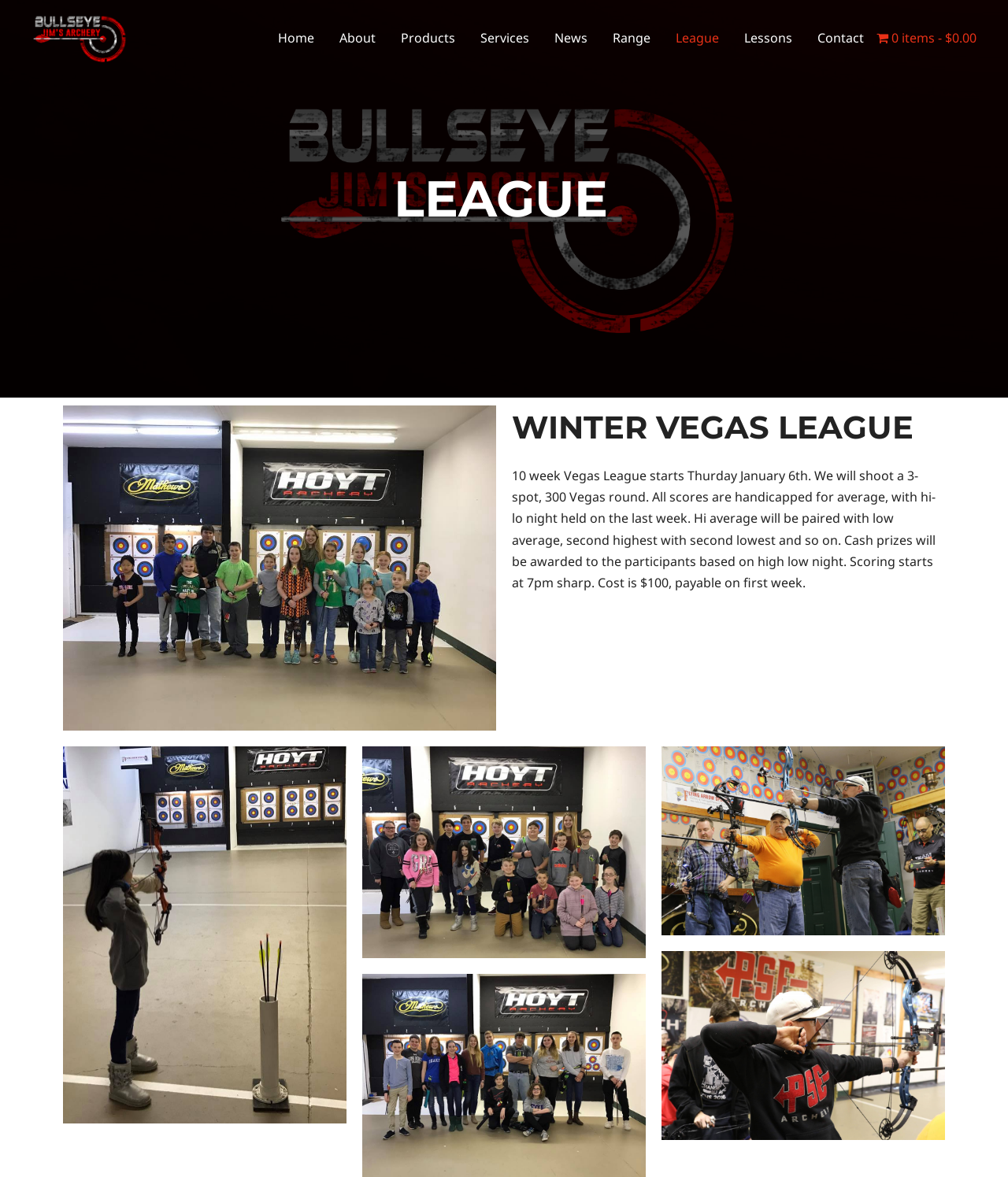Provide a thorough summary of the webpage.

The webpage is about Bullseye Jim's Archery League. At the top left, there is a link to the homepage of Bullseye Jim's Archery. Below it, there is a navigation menu with 10 links: Home, About, Products, Services, News, Range, League, Lessons, Contact, and Cart. The Cart link has an icon of a cart and indicates that there are 0 items in the cart with a total cost of $0.00.

The main content of the page is divided into two sections. On the left, there is a heading "LEAGUE" and on the right, there is a heading "WINTER VEGAS LEAGUE". Below the "WINTER VEGAS LEAGUE" heading, there is a paragraph of text describing the details of the 10-week Vegas League, including the start date, format, and cost.